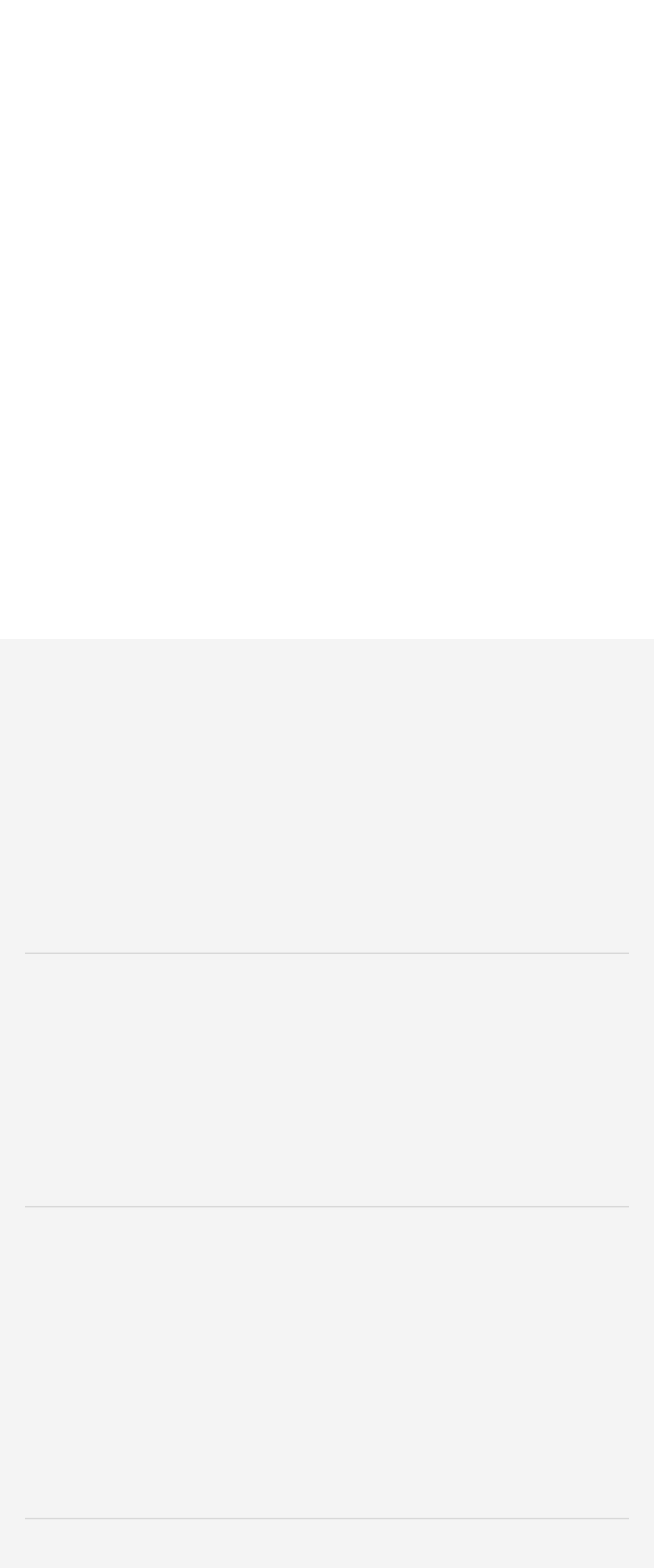Please locate the bounding box coordinates of the element that should be clicked to complete the given instruction: "Explore APPLICATIONS".

[0.038, 0.489, 0.962, 0.527]